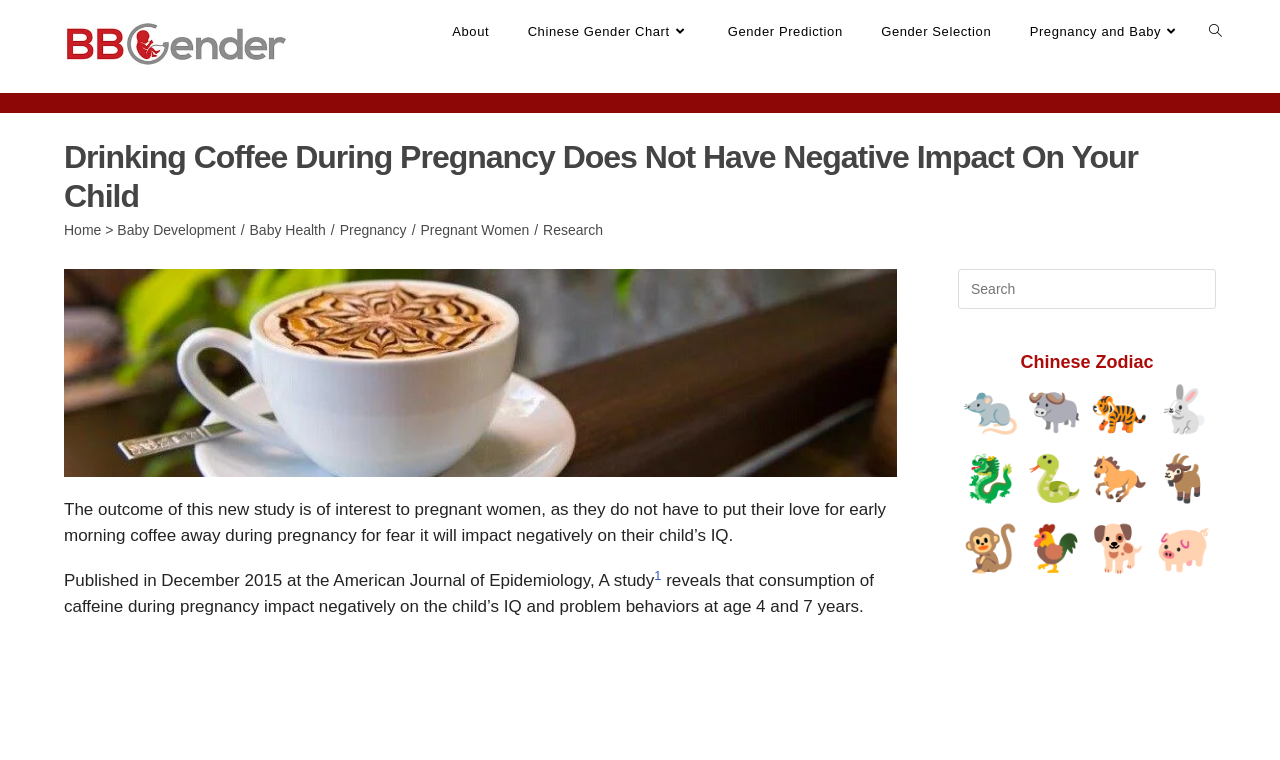Can you find and generate the webpage's heading?

Drinking Coffee During Pregnancy Does Not Have Negative Impact On Your Child